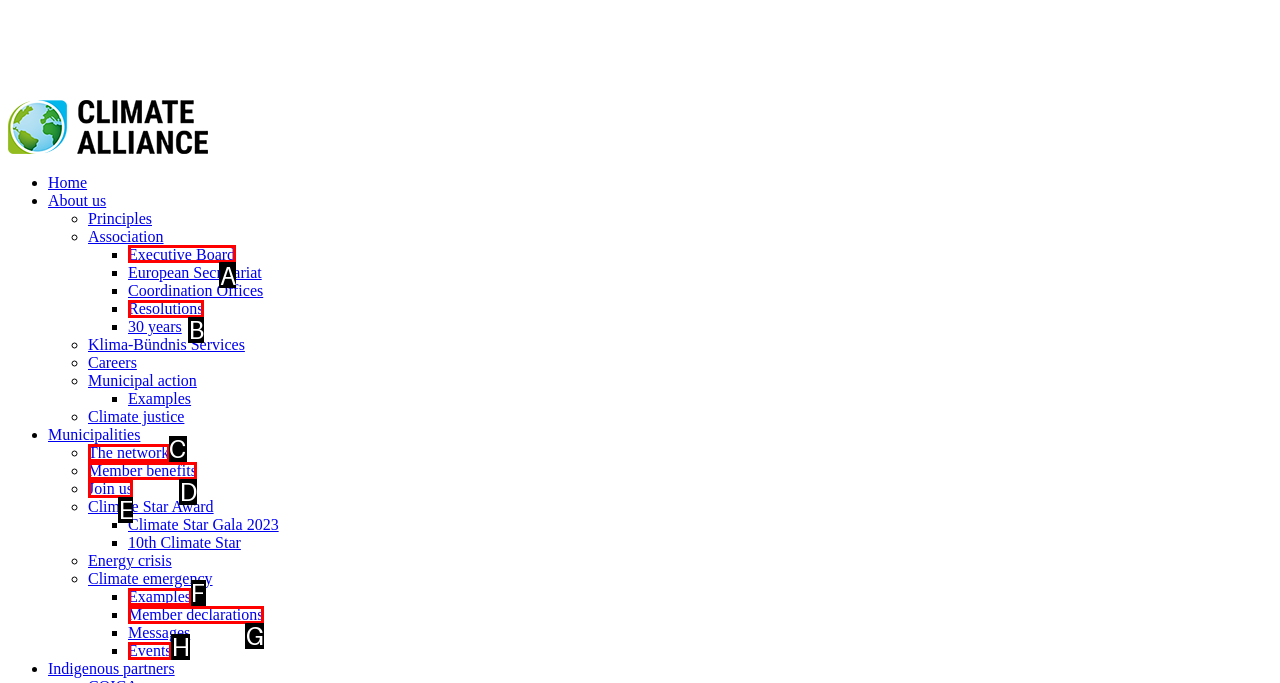Which HTML element should be clicked to perform the following task: Explore Executive Board
Reply with the letter of the appropriate option.

A